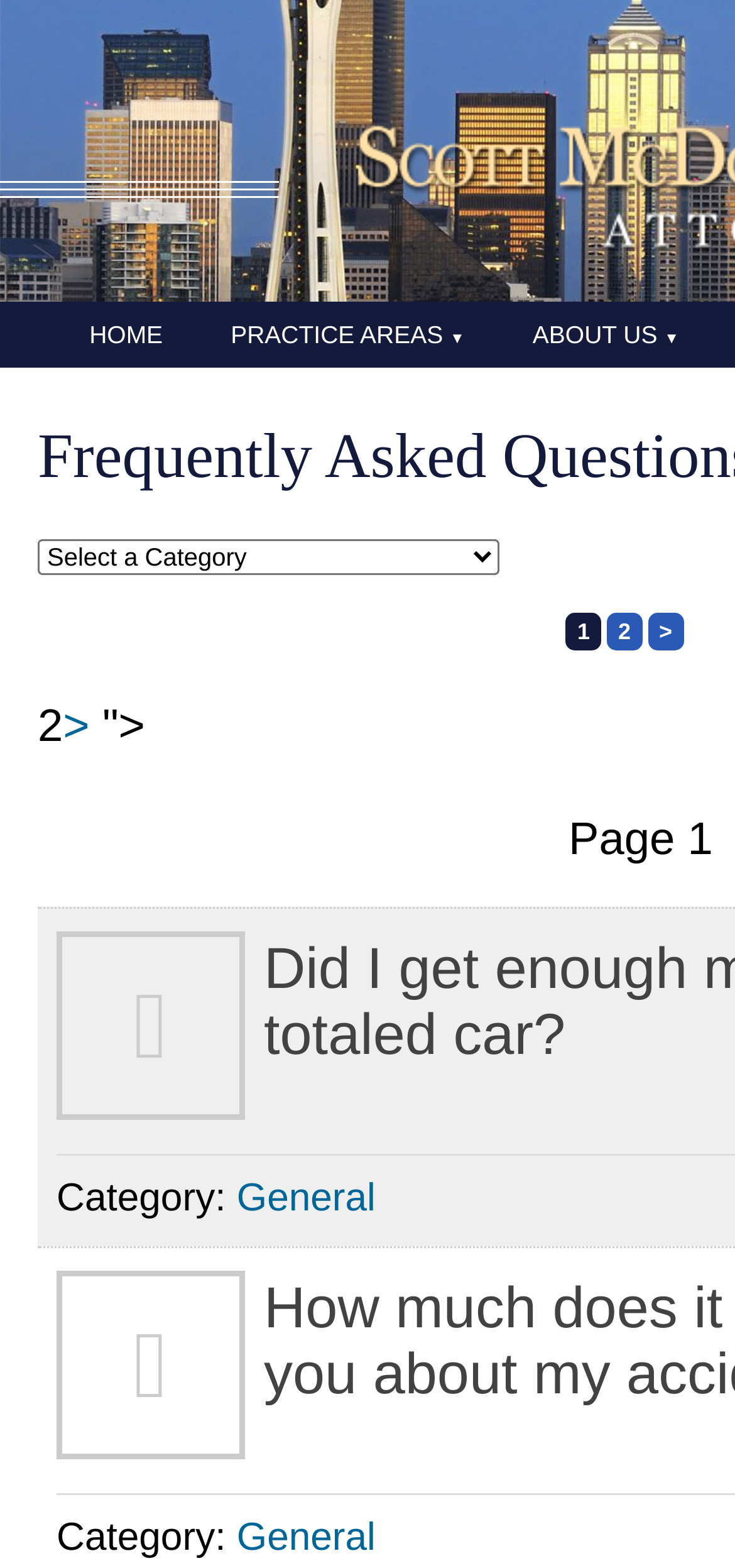How many page links are there below the combobox?
Using the information from the image, provide a comprehensive answer to the question.

I counted the number of link elements below the combobox with a bounding box coordinate of [0.051, 0.343, 0.679, 0.366] and found three links with OCR texts '1', '2', and '>'.